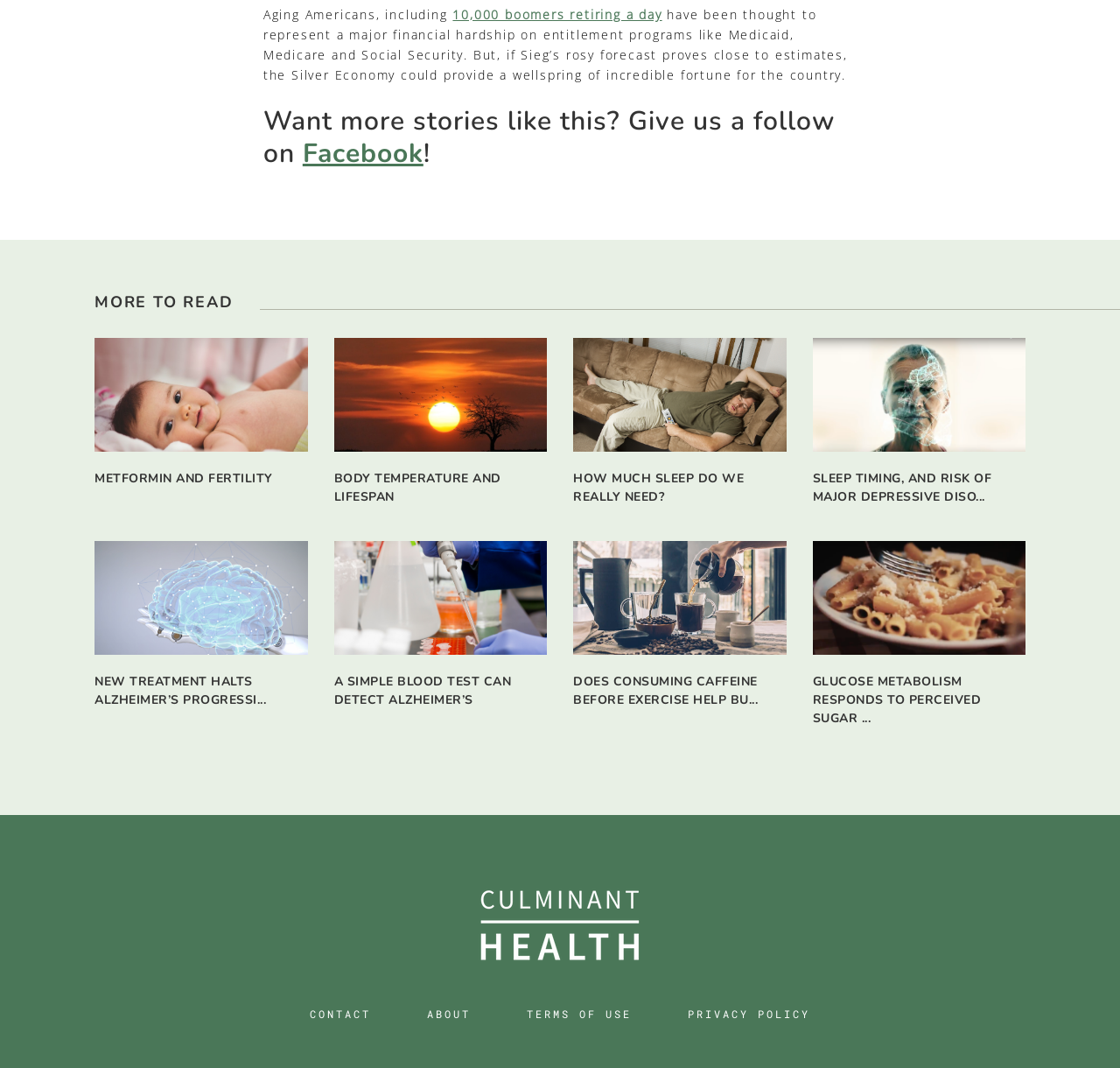Find the bounding box coordinates of the clickable region needed to perform the following instruction: "Learn more about Sleep Timing and Risk of Major Depressive Disorder". The coordinates should be provided as four float numbers between 0 and 1, i.e., [left, top, right, bottom].

[0.725, 0.316, 0.916, 0.423]